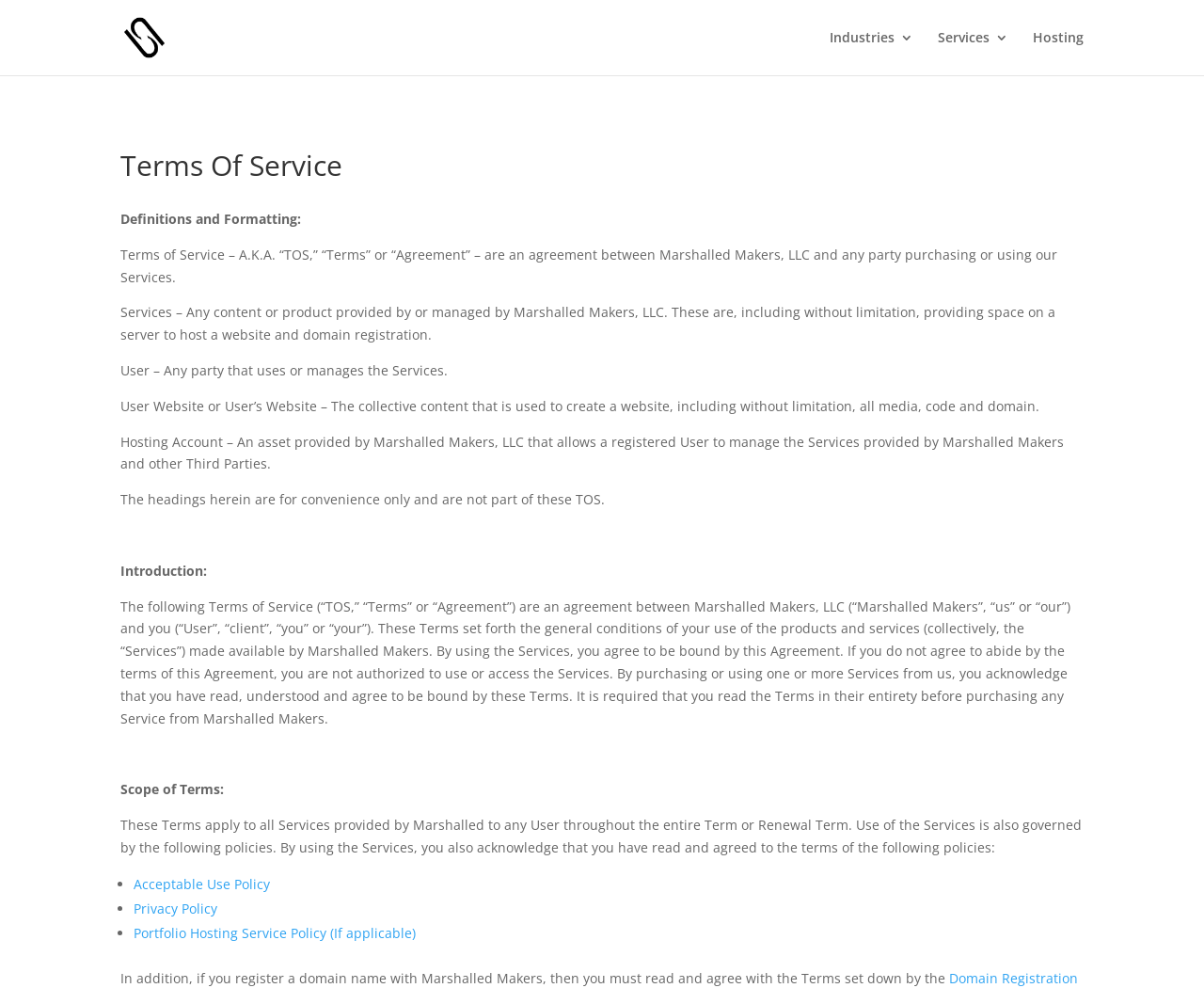What is the purpose of the Terms of Service?
Using the picture, provide a one-word or short phrase answer.

To set conditions for using services